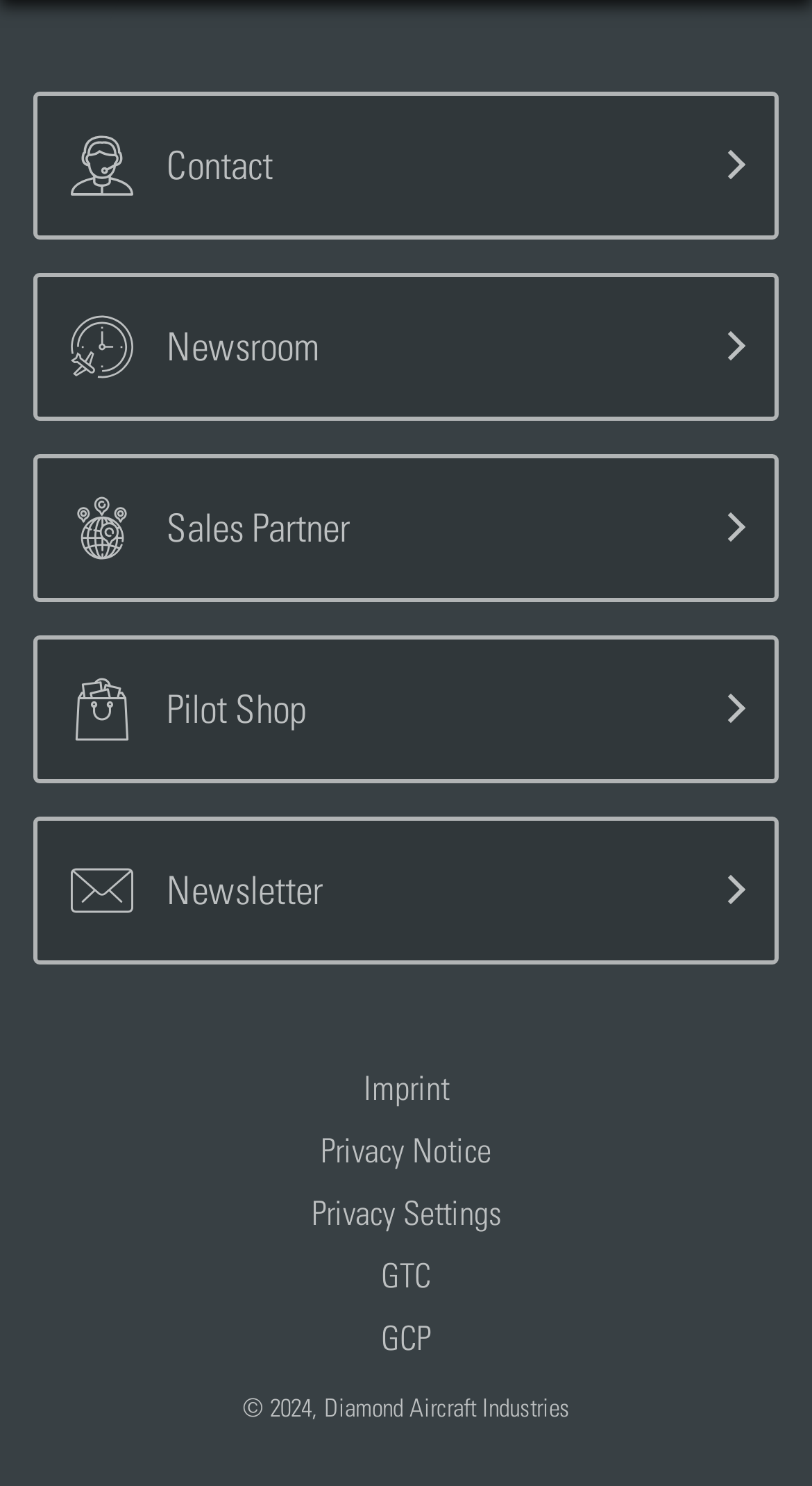Predict the bounding box of the UI element based on the description: "Privacy Notice". The coordinates should be four float numbers between 0 and 1, formatted as [left, top, right, bottom].

[0.395, 0.758, 0.605, 0.789]